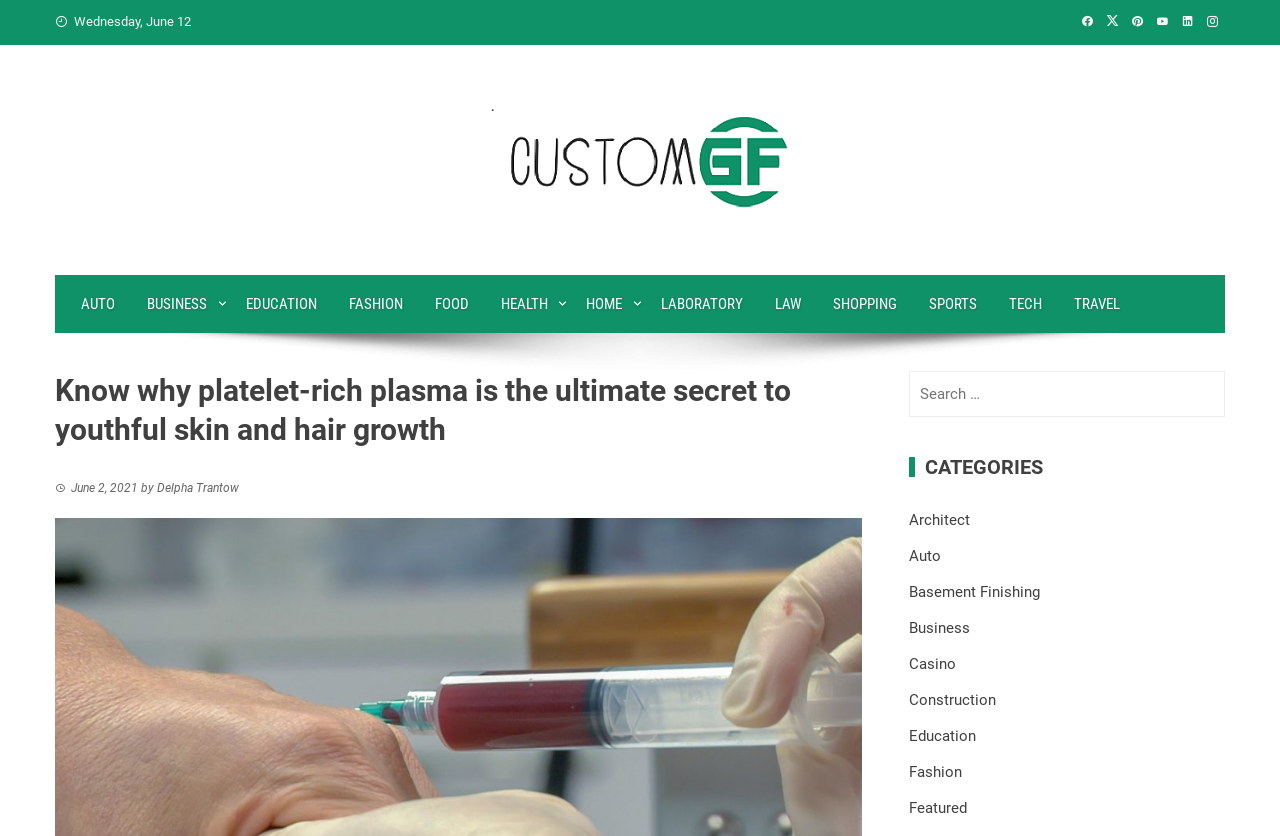Find the bounding box coordinates of the clickable area required to complete the following action: "Search for something".

[0.71, 0.444, 0.957, 0.499]